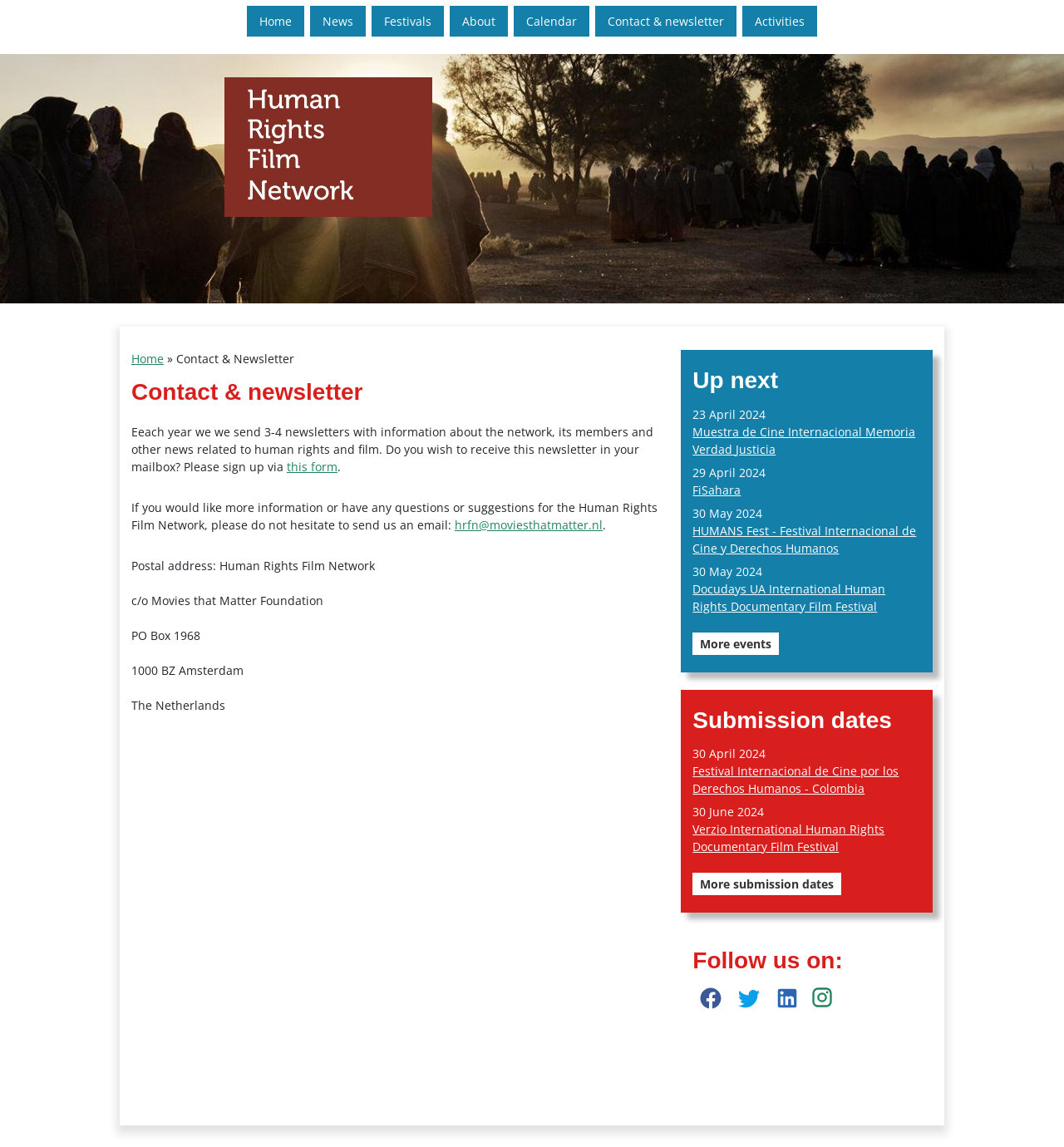From the webpage screenshot, identify the region described by About. Provide the bounding box coordinates as (top-left x, top-left y, bottom-right x, bottom-right y), with each value being a floating point number between 0 and 1.

[0.423, 0.006, 0.477, 0.031]